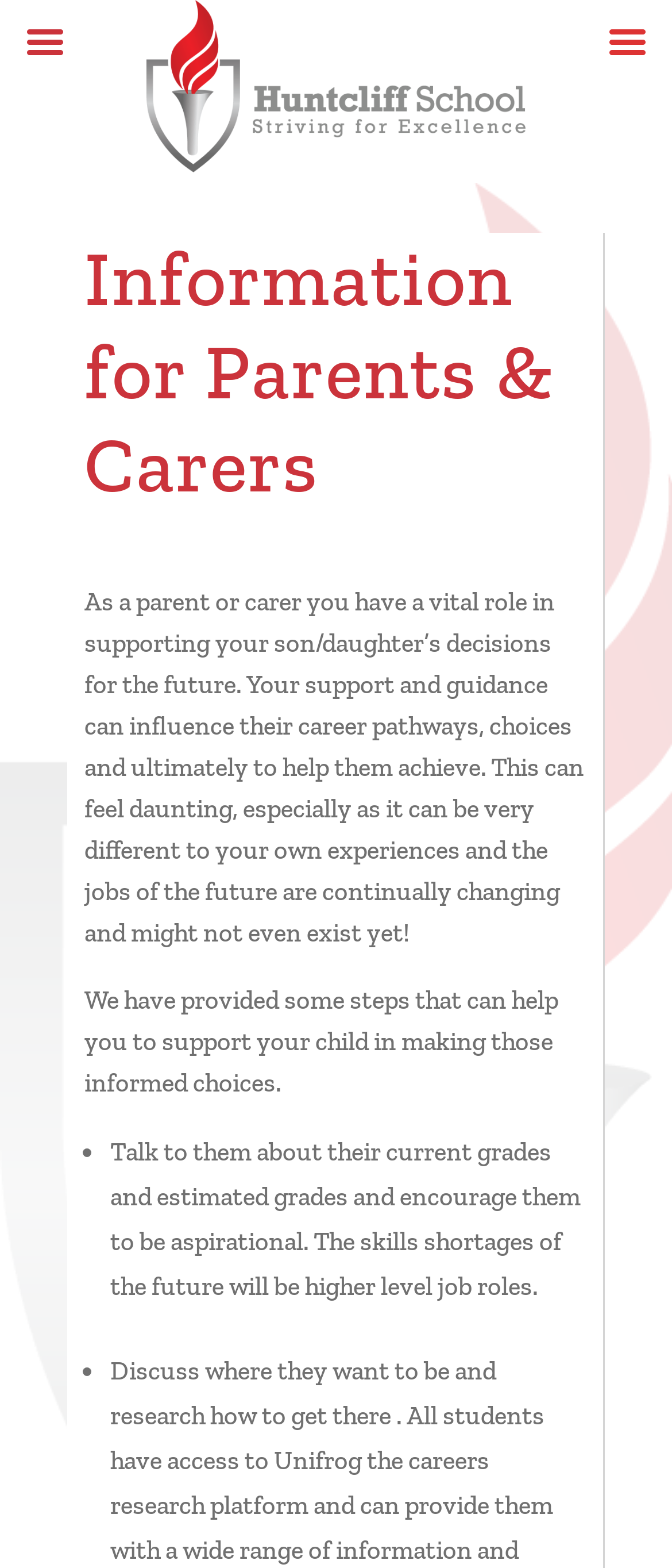Is there a logo on the webpage?
Please give a well-detailed answer to the question.

The webpage has a logo in the header menu, which is an image element.